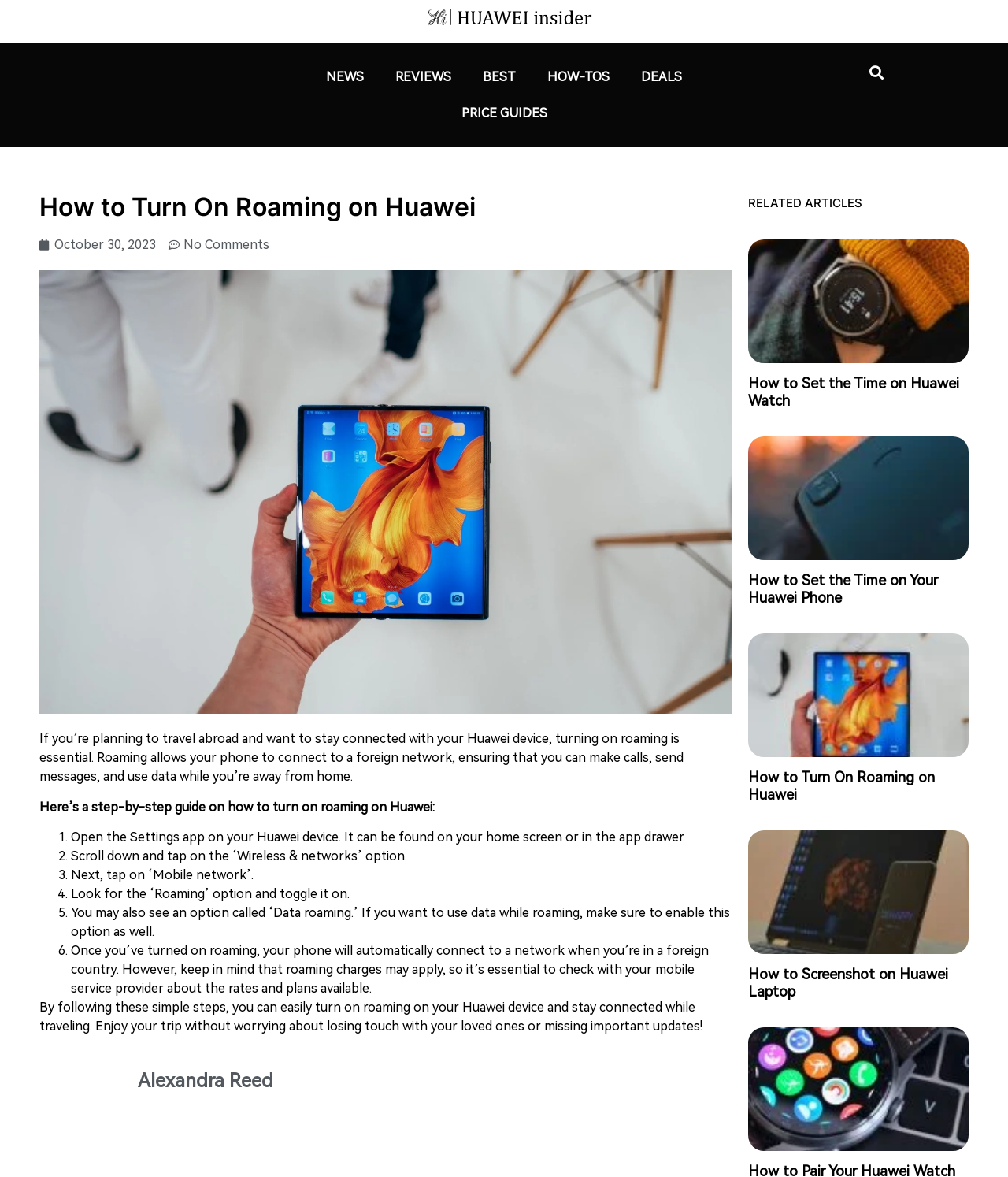Locate the UI element described by DEALS and provide its bounding box coordinates. Use the format (top-left x, top-left y, bottom-right x, bottom-right y) with all values as floating point numbers between 0 and 1.

[0.62, 0.05, 0.692, 0.081]